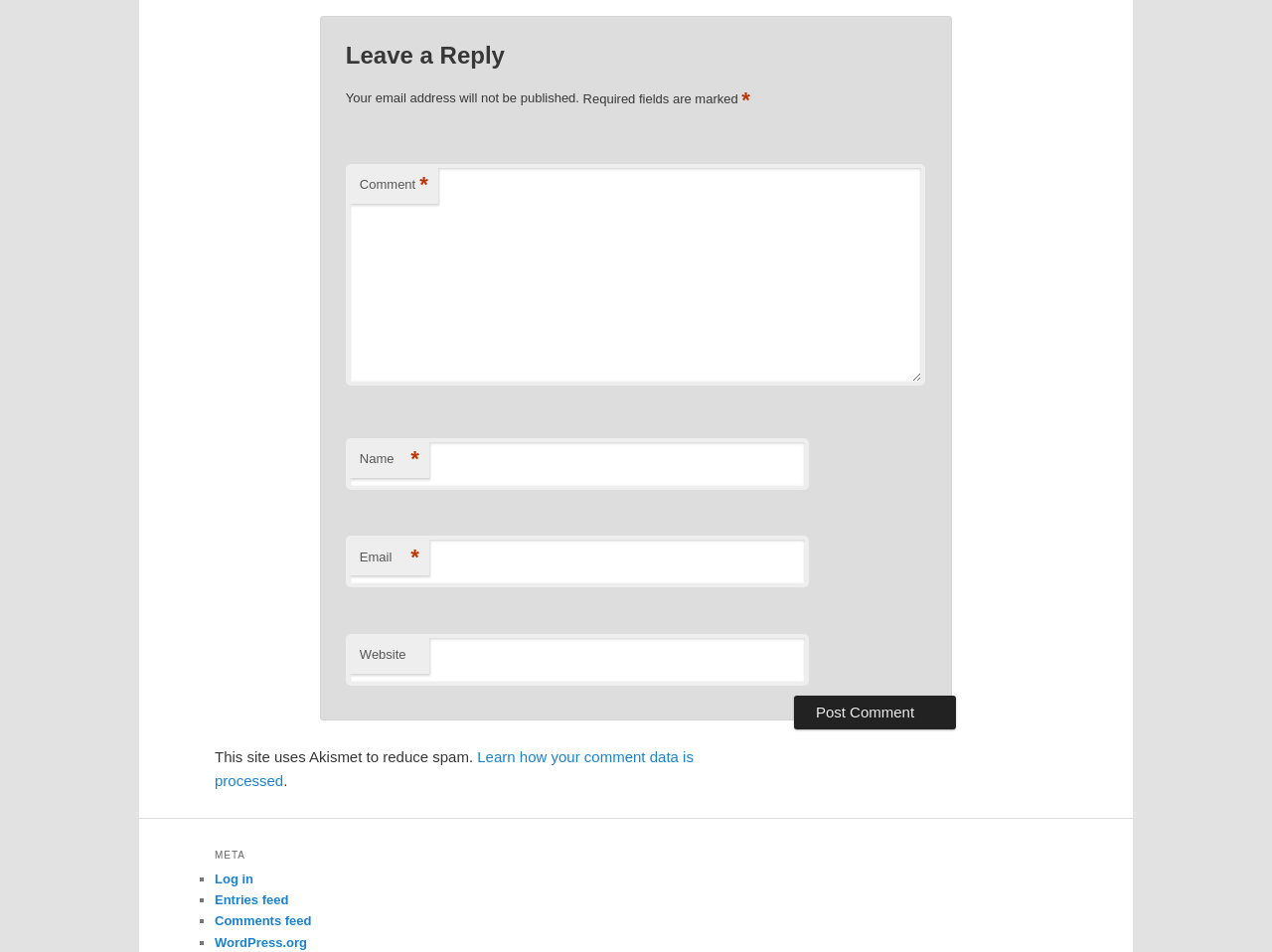Please specify the bounding box coordinates of the clickable region necessary for completing the following instruction: "Enter your email". The coordinates must consist of four float numbers between 0 and 1, i.e., [left, top, right, bottom].

[0.272, 0.563, 0.636, 0.617]